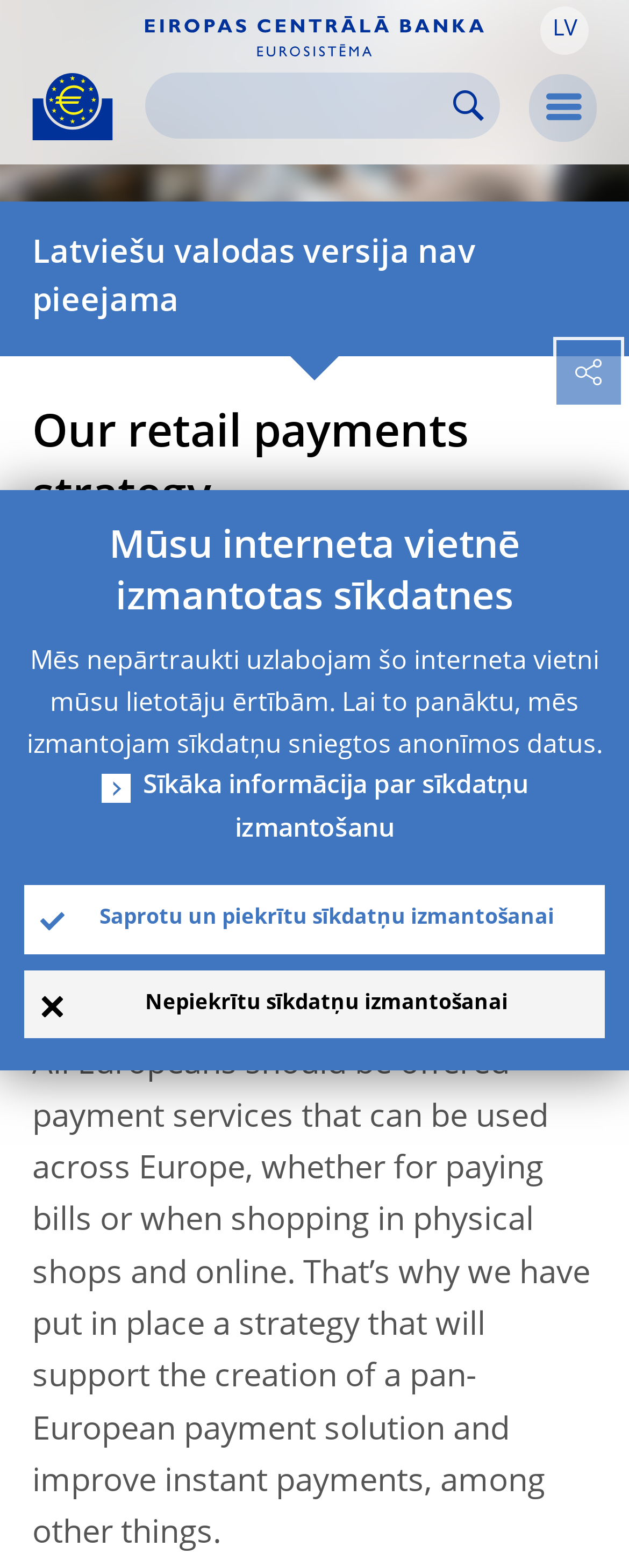Please locate the bounding box coordinates of the region I need to click to follow this instruction: "Change language to LV".

[0.859, 0.004, 0.936, 0.035]